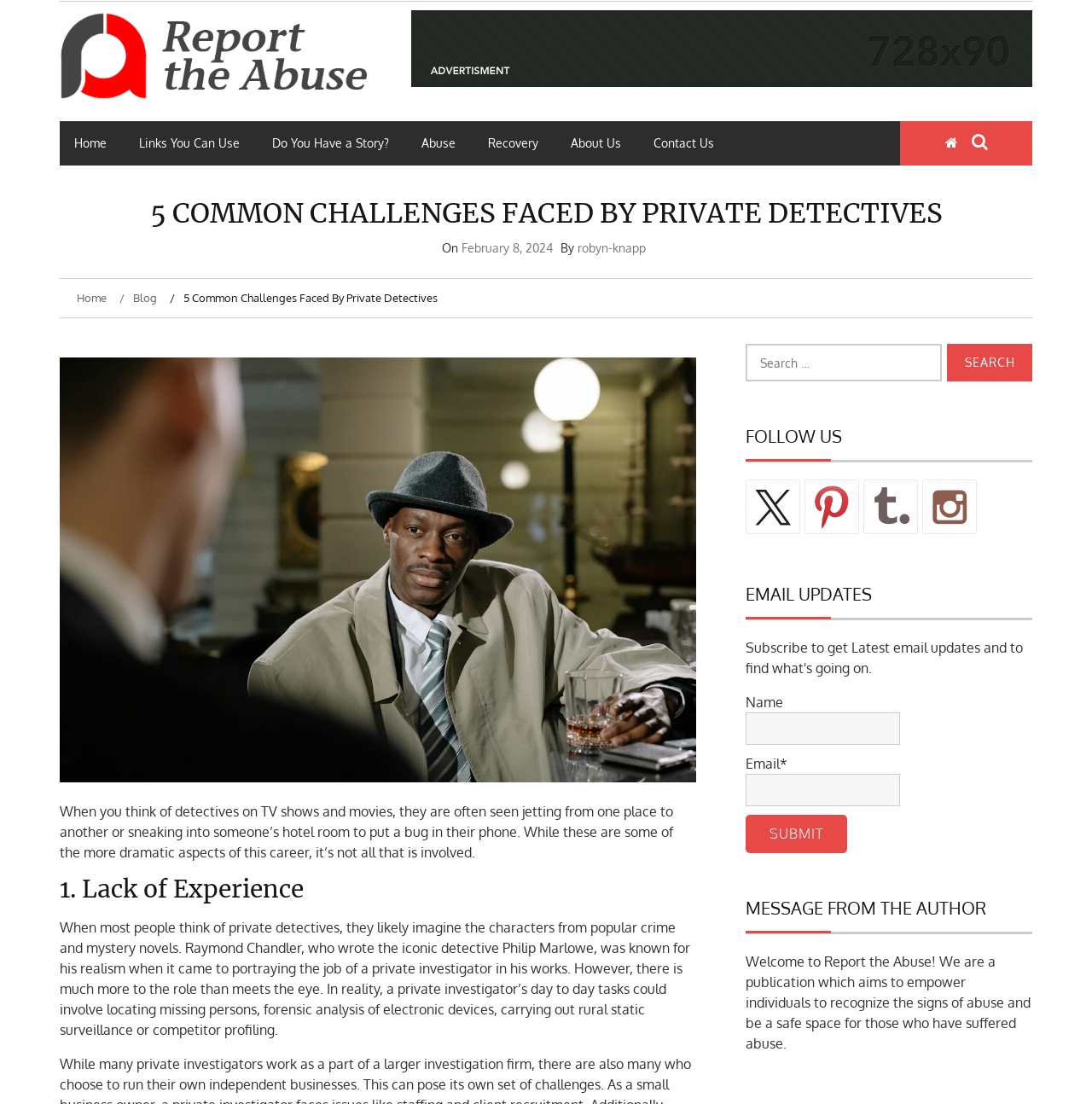What is the purpose of the publication?
Please look at the screenshot and answer in one word or a short phrase.

Empower individuals to recognize signs of abuse